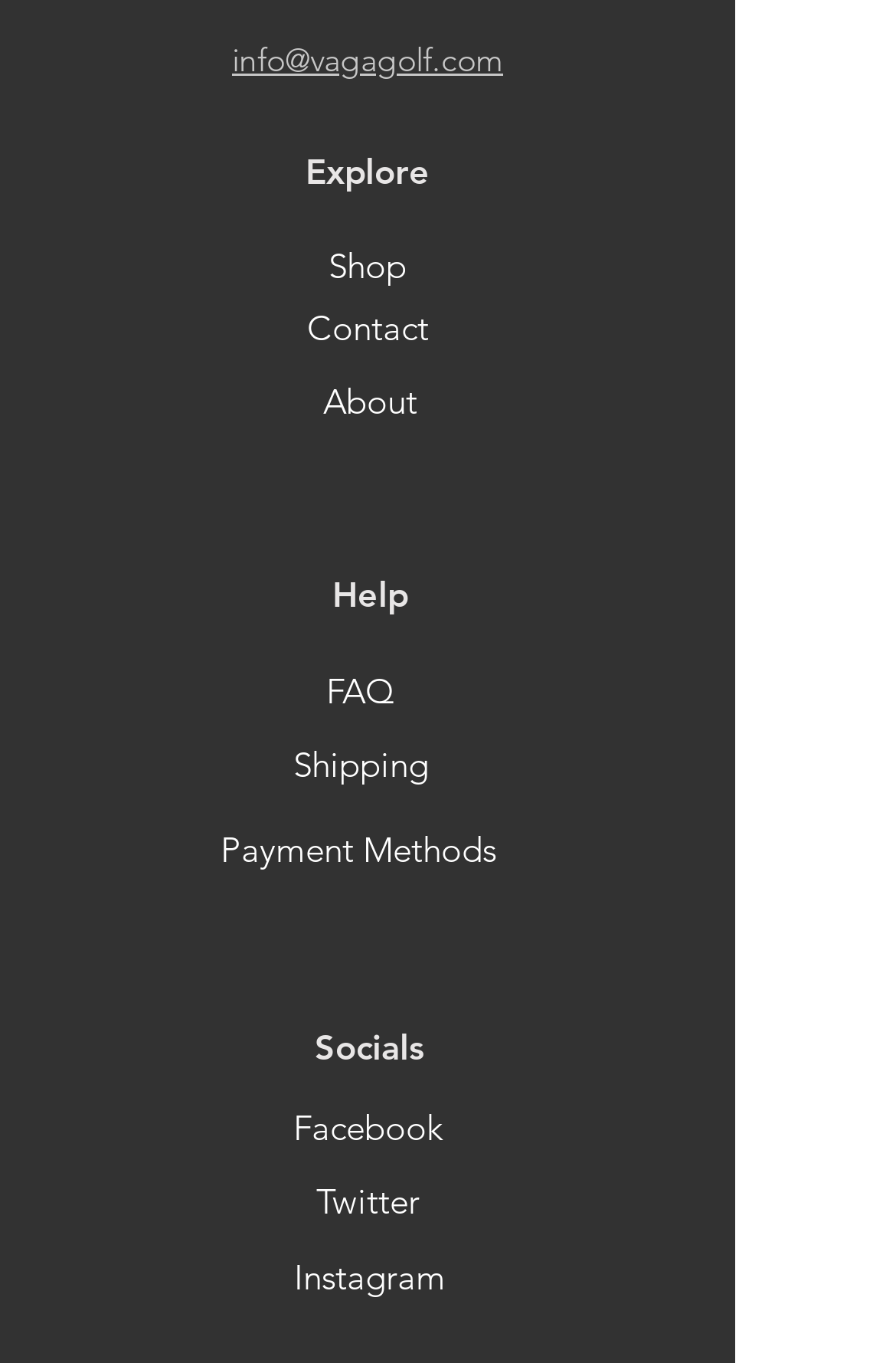Carefully examine the image and provide an in-depth answer to the question: What is the last link in the main navigation?

I looked at the link elements in the main navigation section and found that the last link is 'Payment Methods' which is located below the 'Shipping' link.